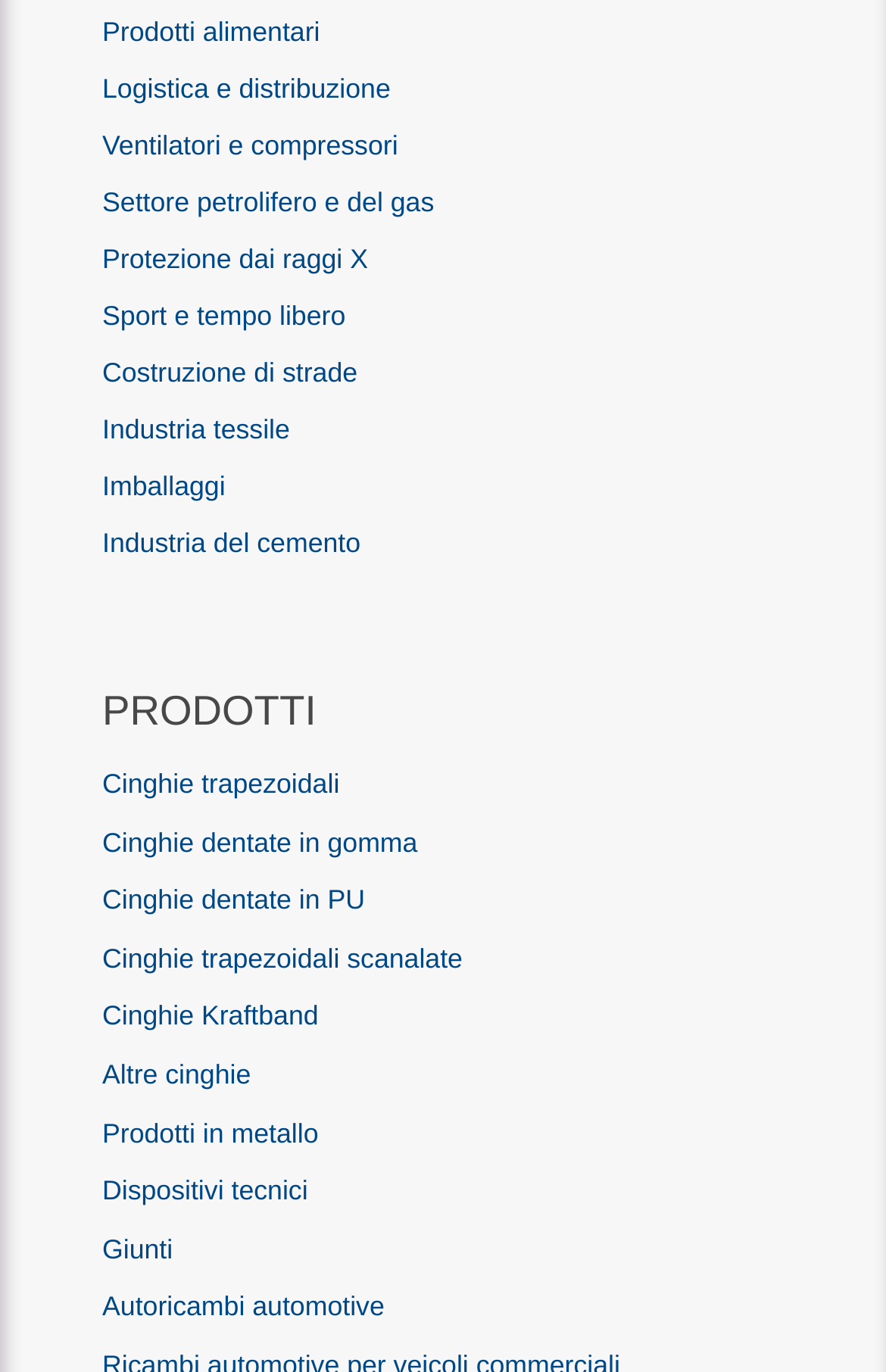Please find the bounding box coordinates for the clickable element needed to perform this instruction: "View Catalogs".

None